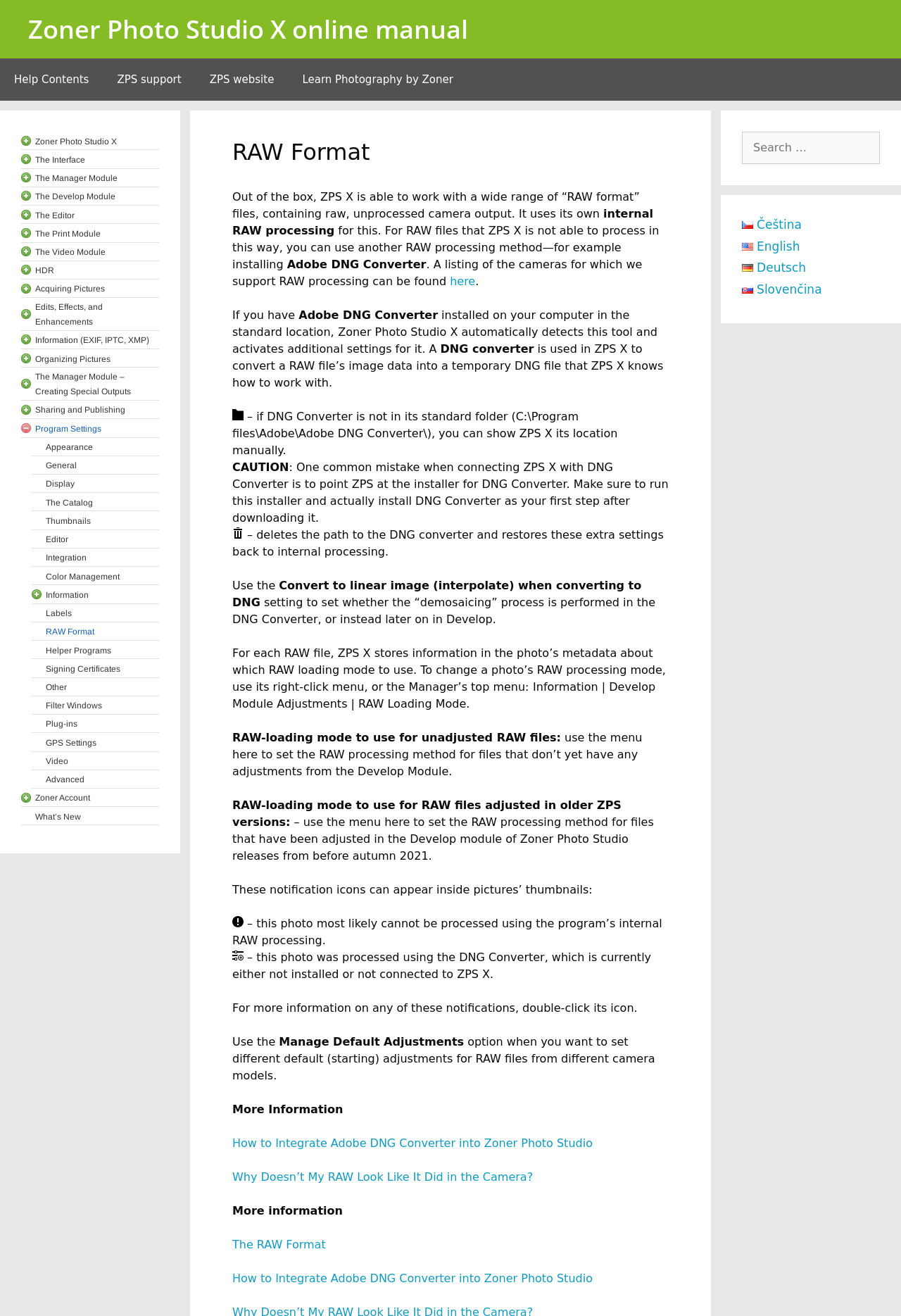Examine the image and give a thorough answer to the following question:
What is the default RAW processing method used by ZPS X?

According to the webpage, ZPS X uses its own internal RAW processing method by default, as stated in the sentence 'Out of the box, ZPS X is able to work with a wide range of “RAW format” files, containing raw, unprocessed camera output. It uses its own internal RAW processing'.